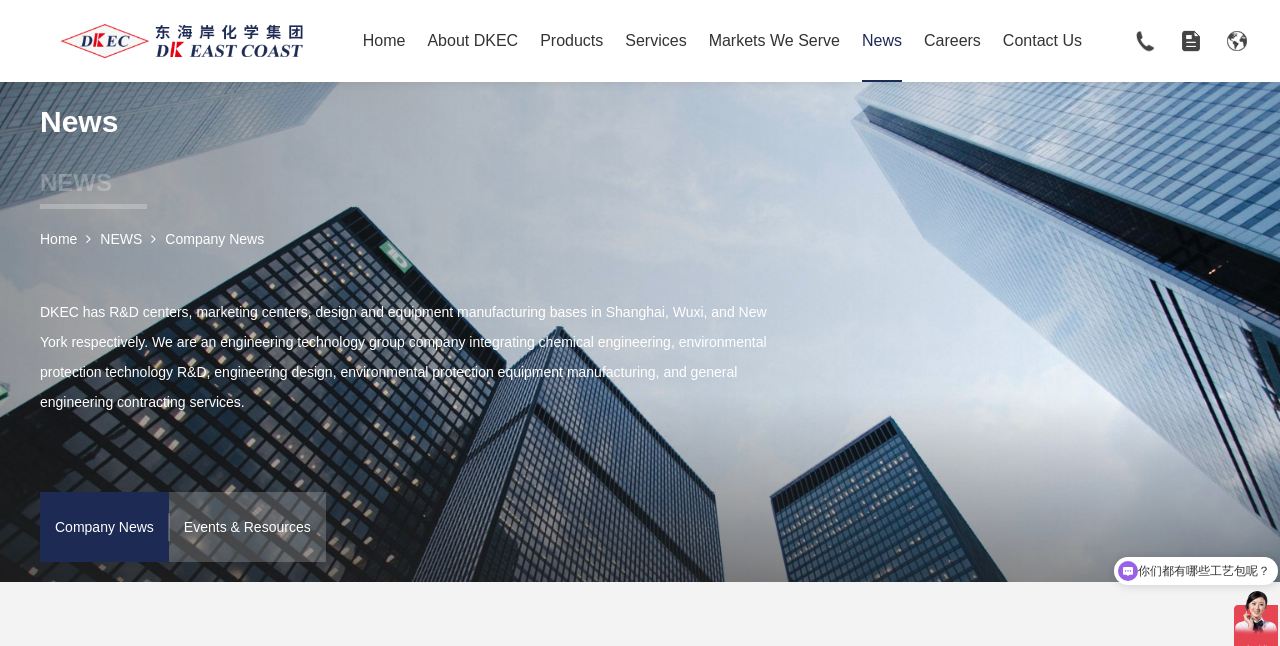Give a concise answer using one word or a phrase to the following question:
What is the main business of DKEC?

Chemical engineering and environmental protection